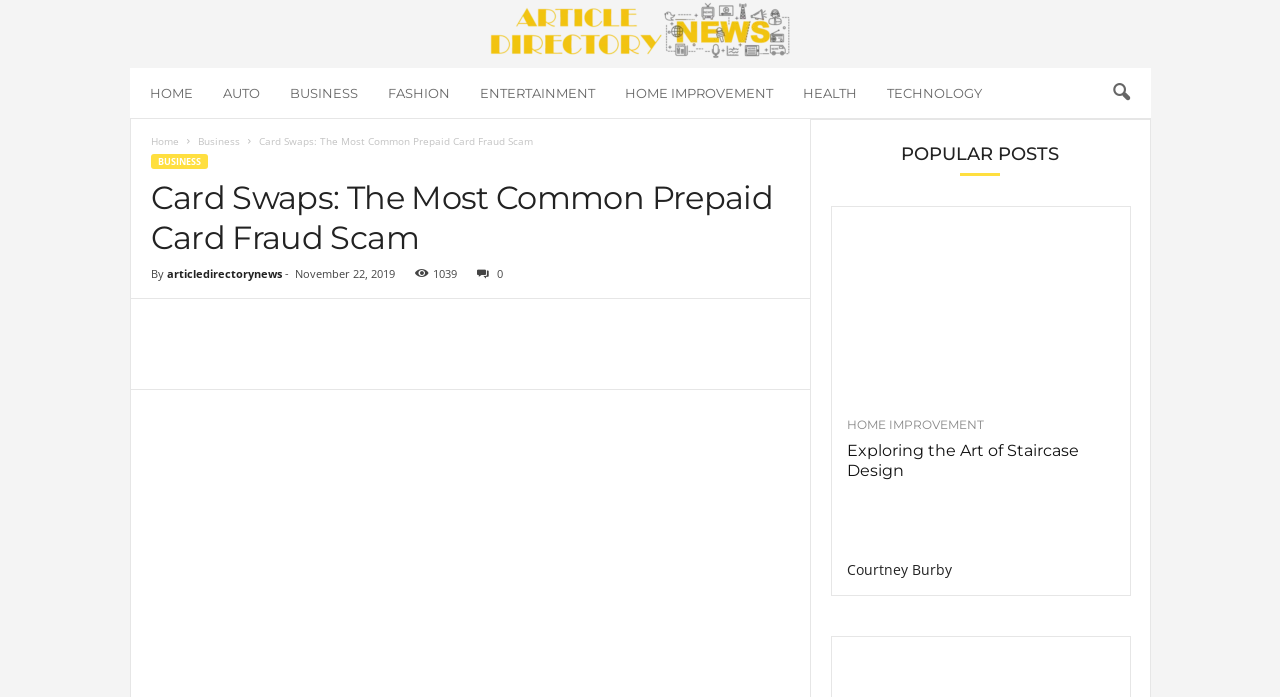Could you identify the text that serves as the heading for this webpage?

Card Swaps: The Most Common Prepaid Card Fraud Scam